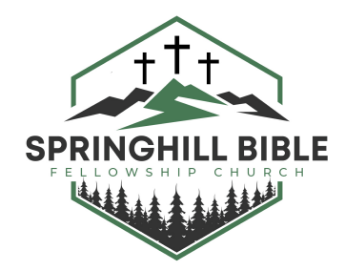Provide a brief response to the question below using one word or phrase:
How many crosses are in the logo?

Three